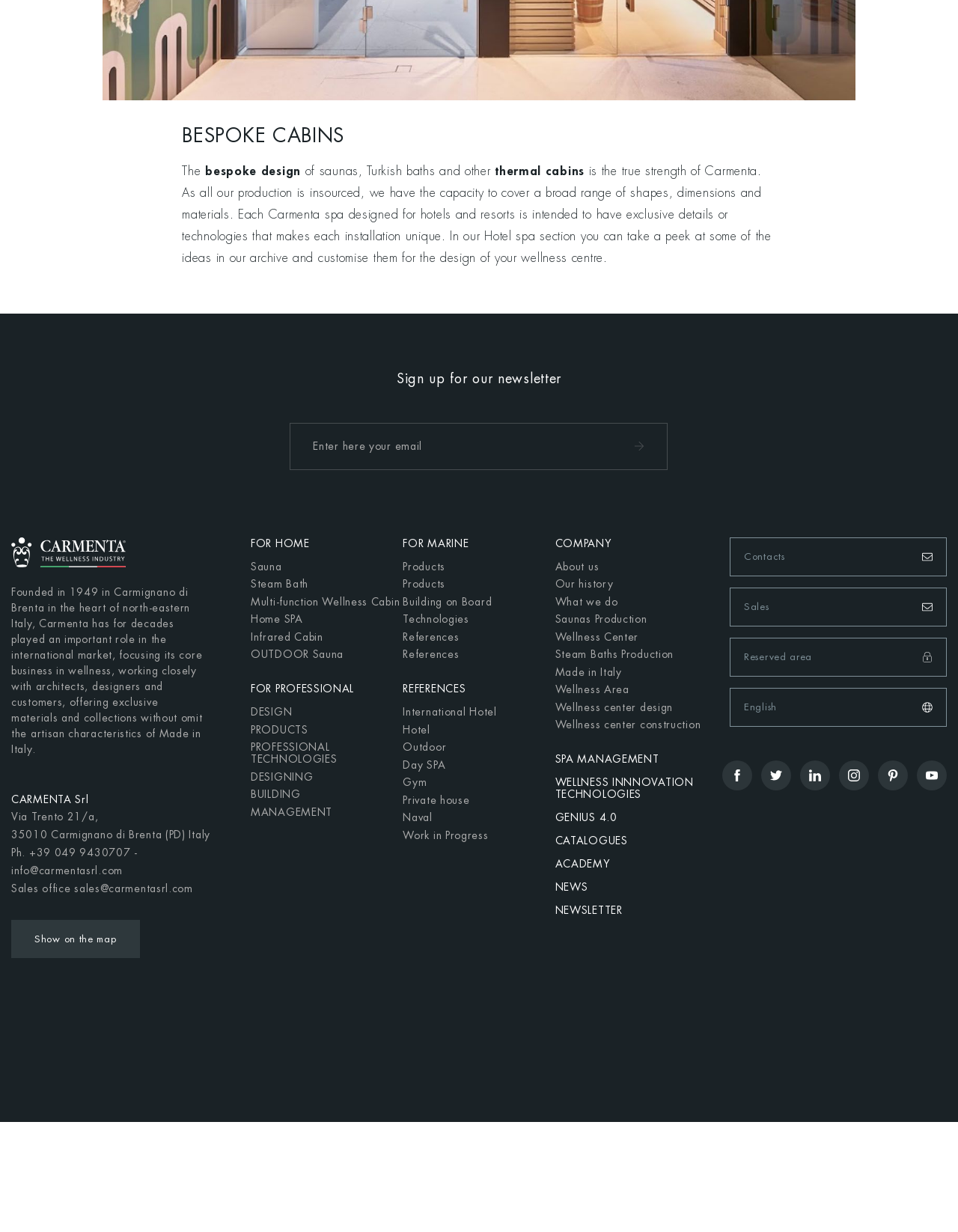Identify the bounding box coordinates of the part that should be clicked to carry out this instruction: "View Carmenta's company information".

[0.012, 0.436, 0.131, 0.46]